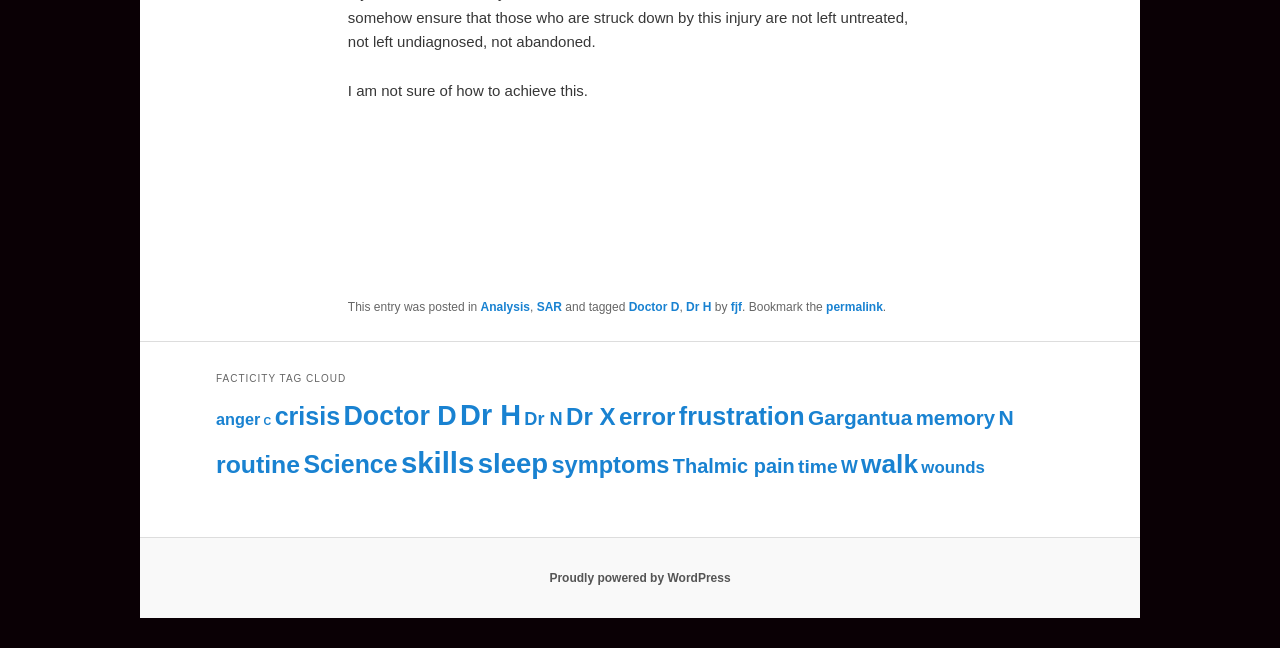Find the bounding box coordinates for the element that must be clicked to complete the instruction: "Click on the link 'Doctor D'". The coordinates should be four float numbers between 0 and 1, indicated as [left, top, right, bottom].

[0.491, 0.463, 0.531, 0.485]